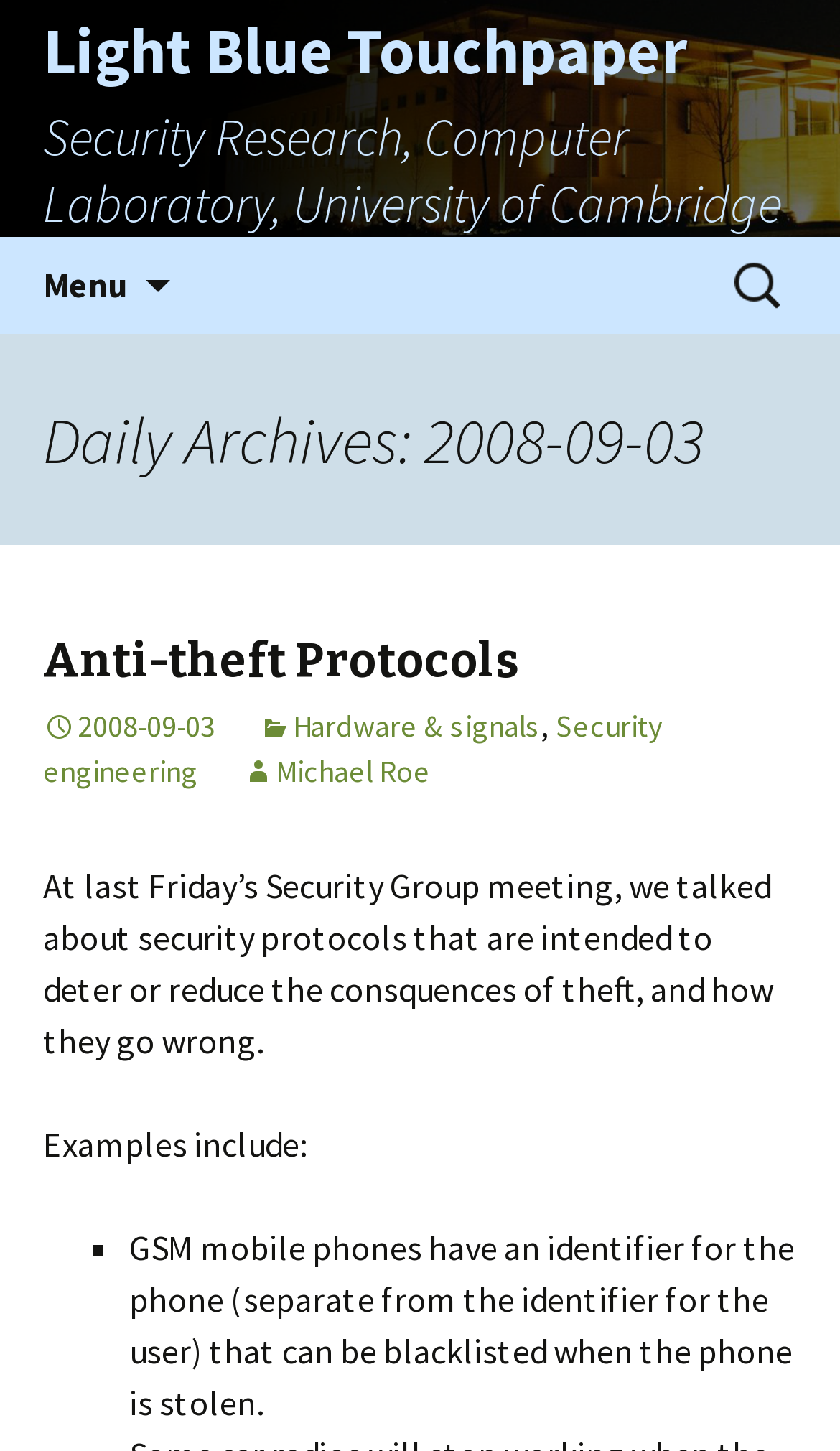Provide a brief response to the question using a single word or phrase: 
How many links are in the main content area?

5